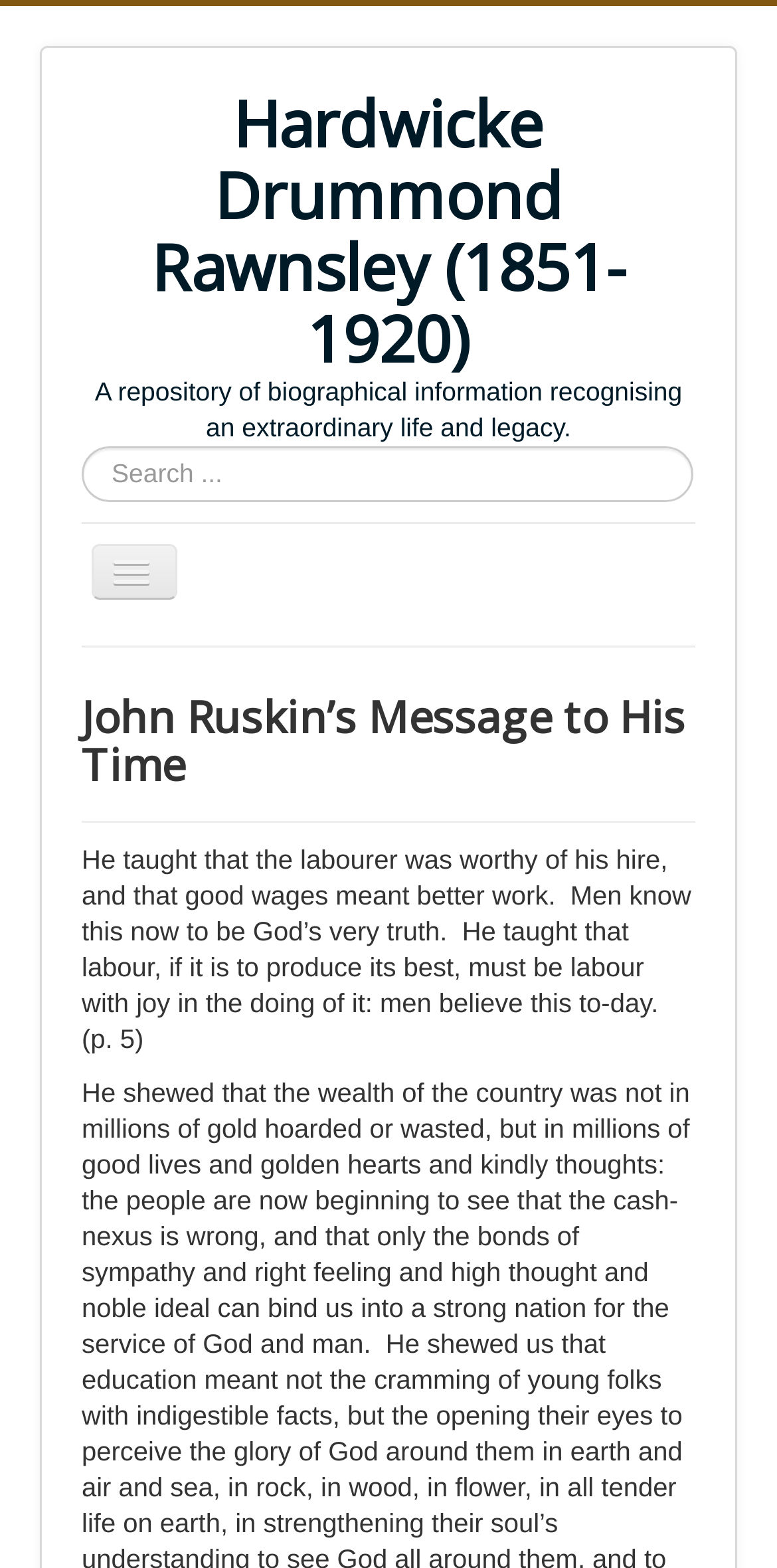Use a single word or phrase to answer the question:
What is the name of the person whose life and achievements are described on this webpage?

Hardwicke Drummond Rawnsley